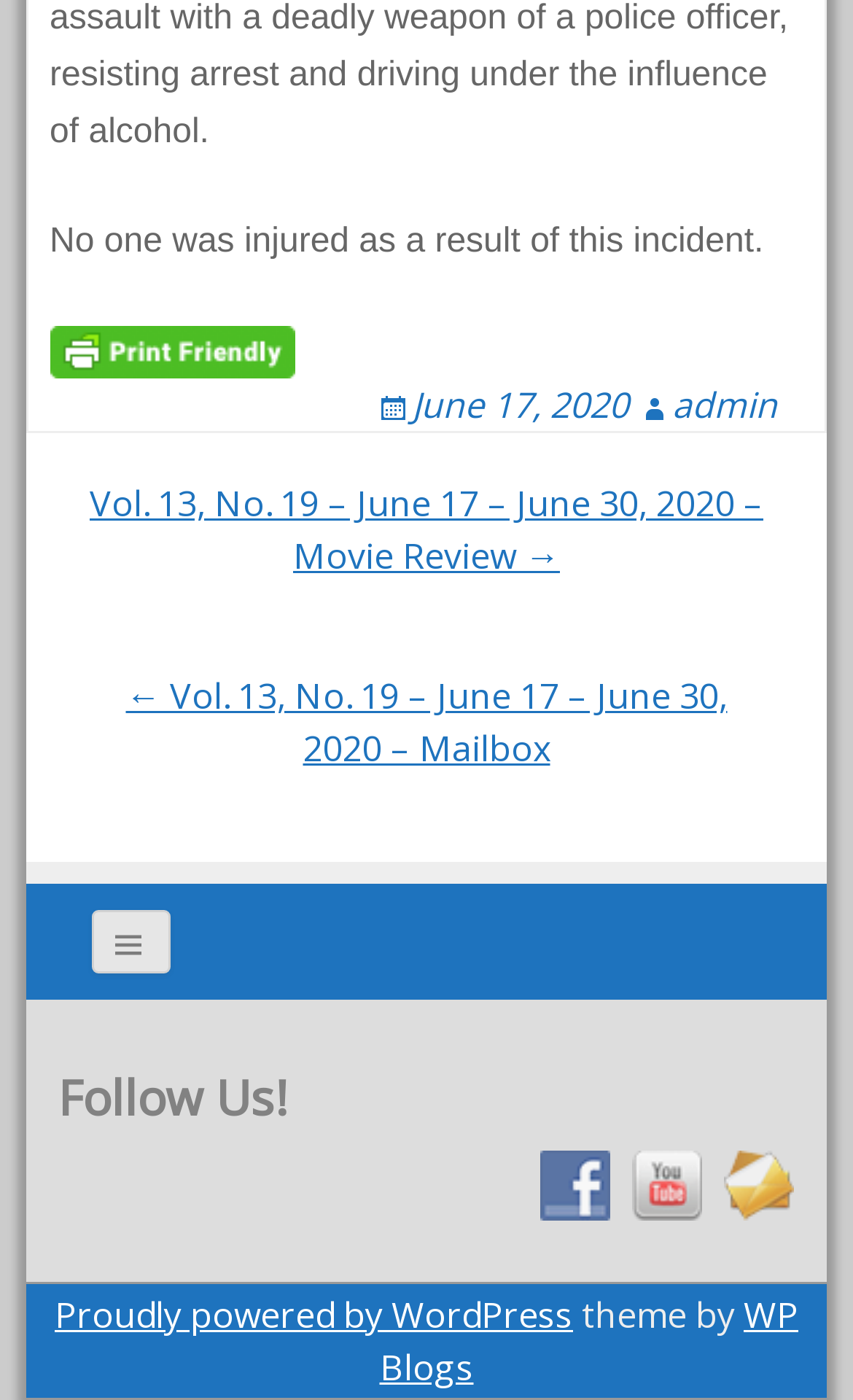Can you give a comprehensive explanation to the question given the content of the image?
What is the date of the post?

The answer can be found in the link element with the text ' June 17, 2020' in the footer section of the webpage.